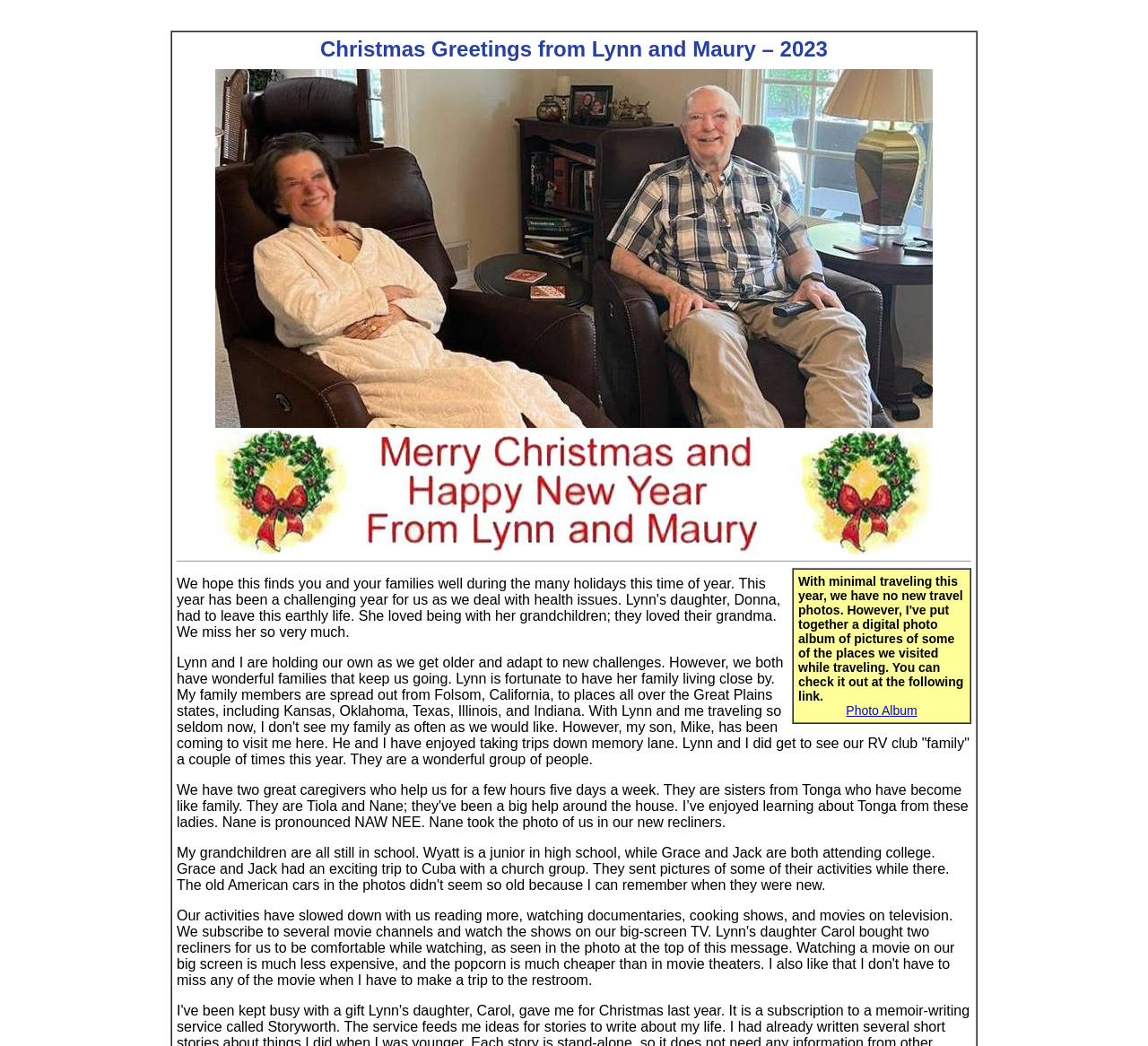Please specify the bounding box coordinates in the format (top-left x, top-left y, bottom-right x, bottom-right y), with values ranging from 0 to 1. Identify the bounding box for the UI component described as follows: Photo Album

[0.737, 0.672, 0.799, 0.686]